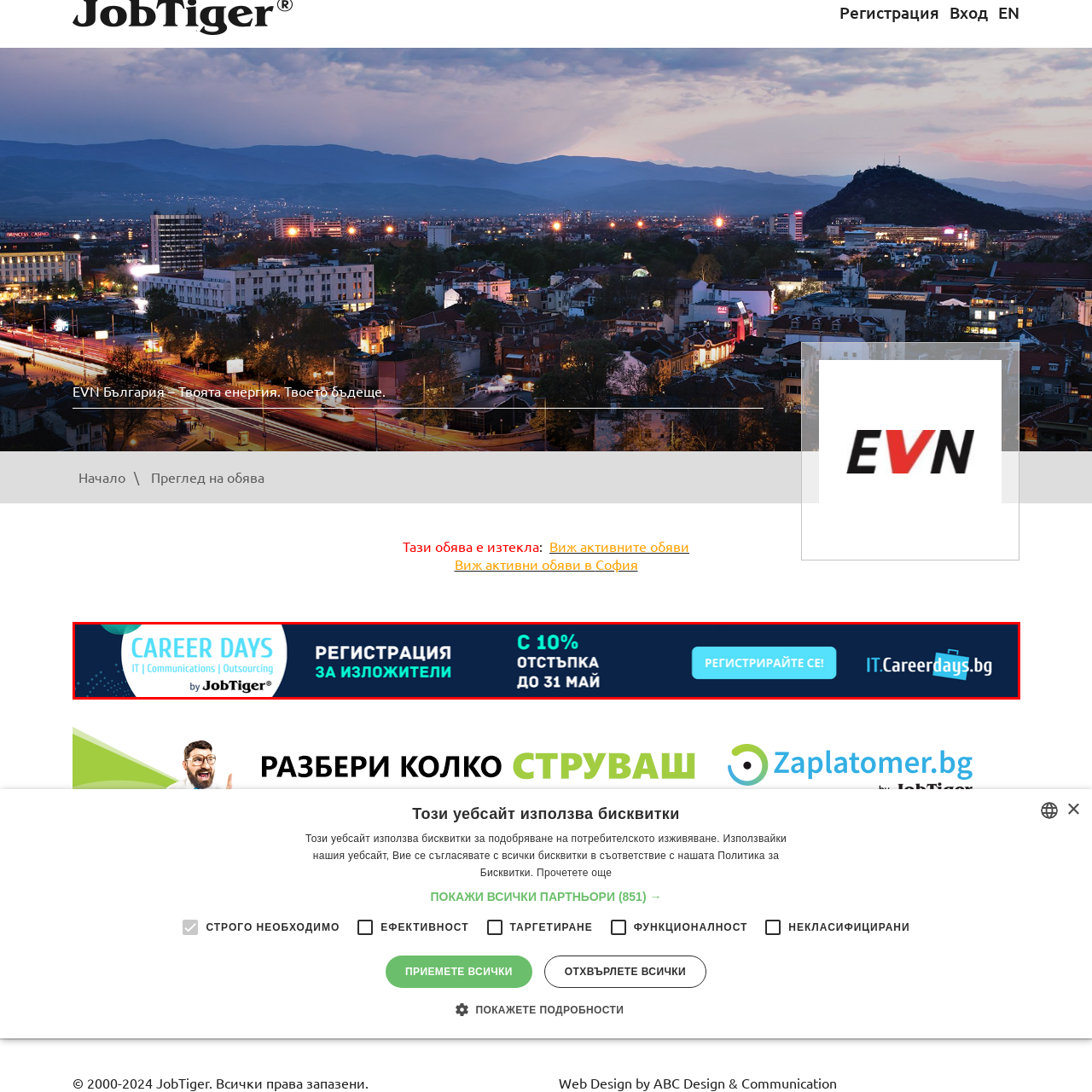What is the dominant color scheme of the banner?
Look at the image enclosed by the red bounding box and give a detailed answer using the visual information available in the image.

The background of the banner is a gradient of dark blue, complemented by vibrant green and white text, making the message eye-catching and engaging, which suggests that these colors are the dominant color scheme of the banner.